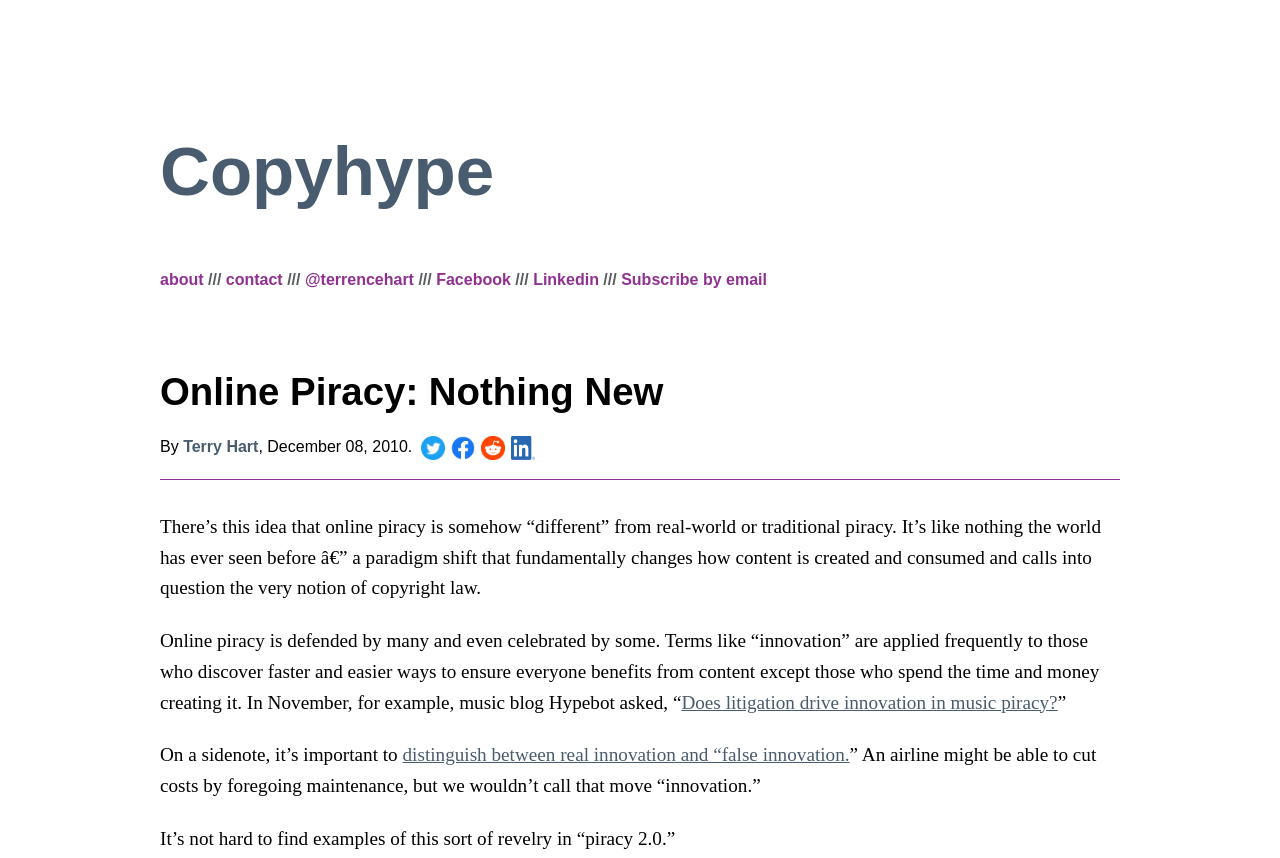Identify the bounding box for the described UI element: "Online Piracy: Nothing New".

[0.125, 0.431, 0.518, 0.481]